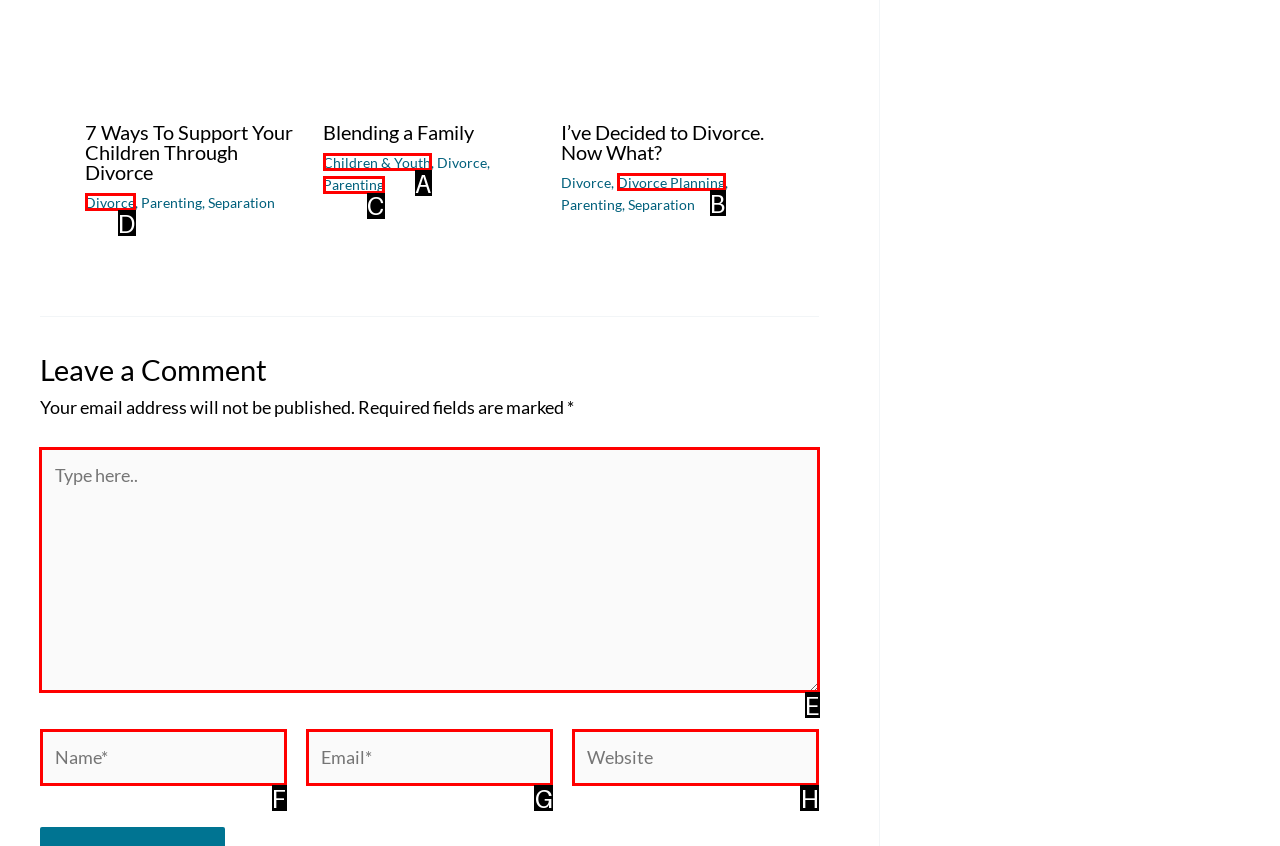Which HTML element should be clicked to fulfill the following task: Type in the comment box?
Reply with the letter of the appropriate option from the choices given.

E